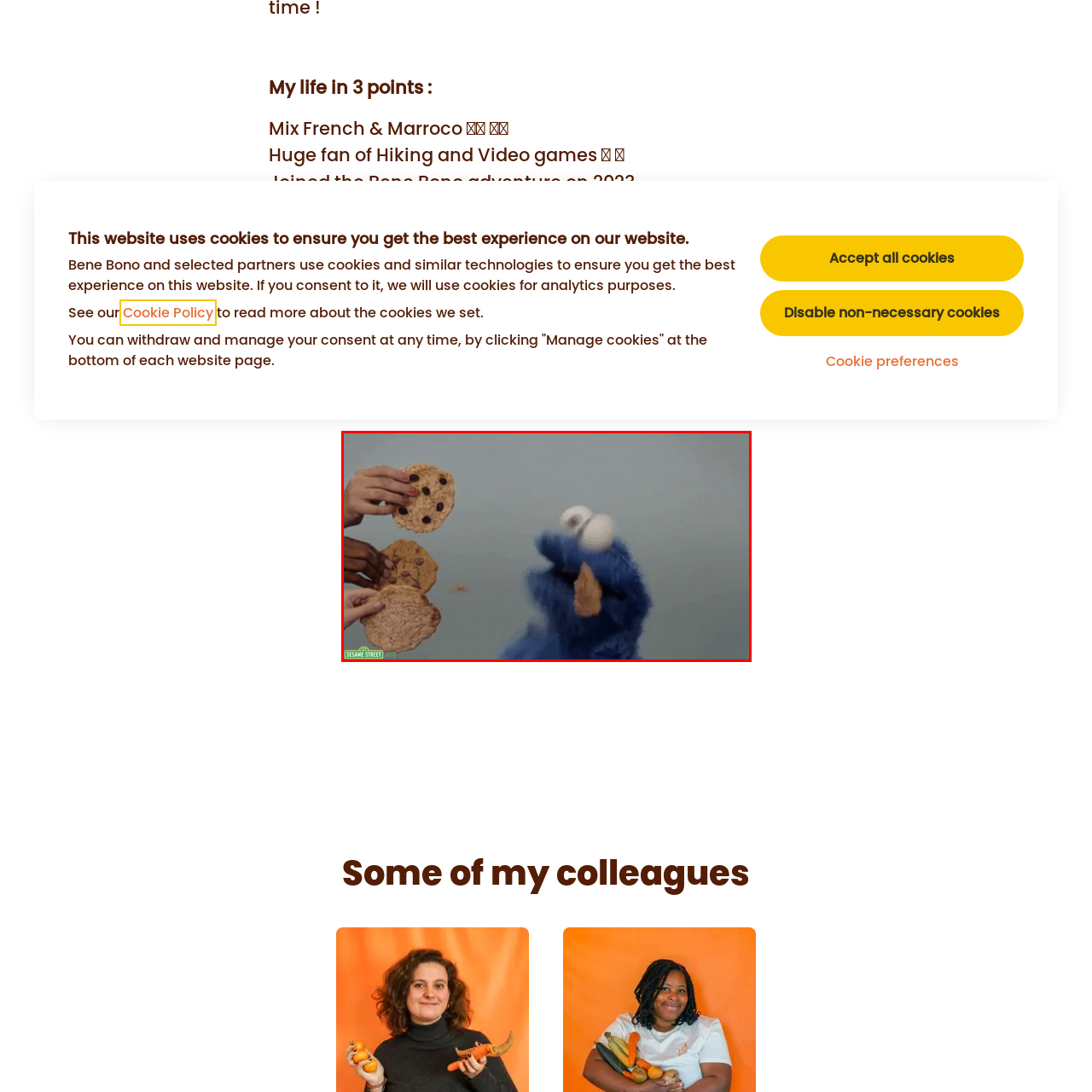Provide a detailed narrative of the image inside the red-bordered section.

The image features a delightful scene from "Sesame Street" showcasing the beloved character Cookie Monster. This fluffy, blue puppet is caught in a moment of pure joy and excitement, reaching for delicious cookies that are being held up by hands from either side. Distinctively, the cookies are large, with some adorned with chocolate chips, highlighting Cookie Monster's iconic love for cookies. His wide-open mouth and expressive eyes convey his enthusiasm as he prepares to indulge in a treat. The backdrop is a soft, muted tone that enhances the vibrant colors of both Cookie Monster and the cookies, making this moment feel lighthearted and whimsical. This playful interaction not only captures the essence of Cookie Monster's character but also evokes the joy that cookies bring to fans of all ages.